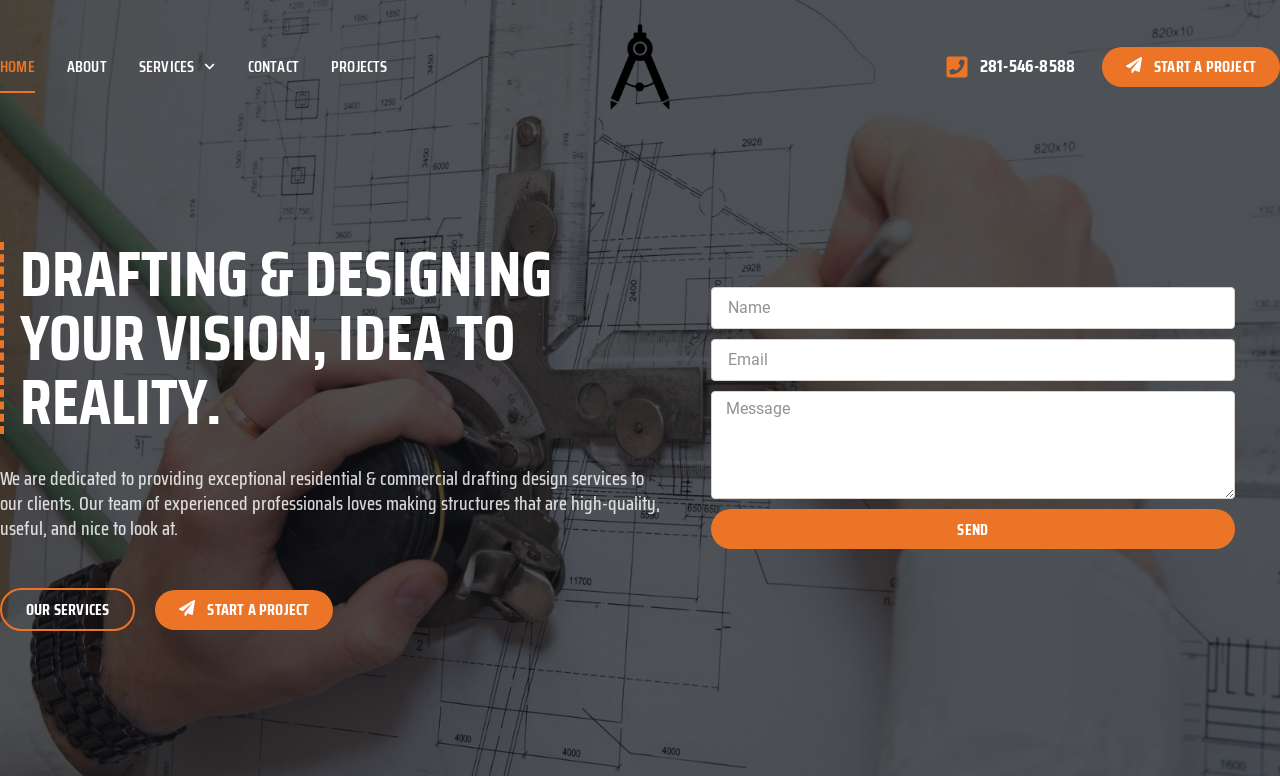Can you identify and provide the main heading of the webpage?

DRAFTING & DESIGNING YOUR VISION, IDEA TO REALITY.